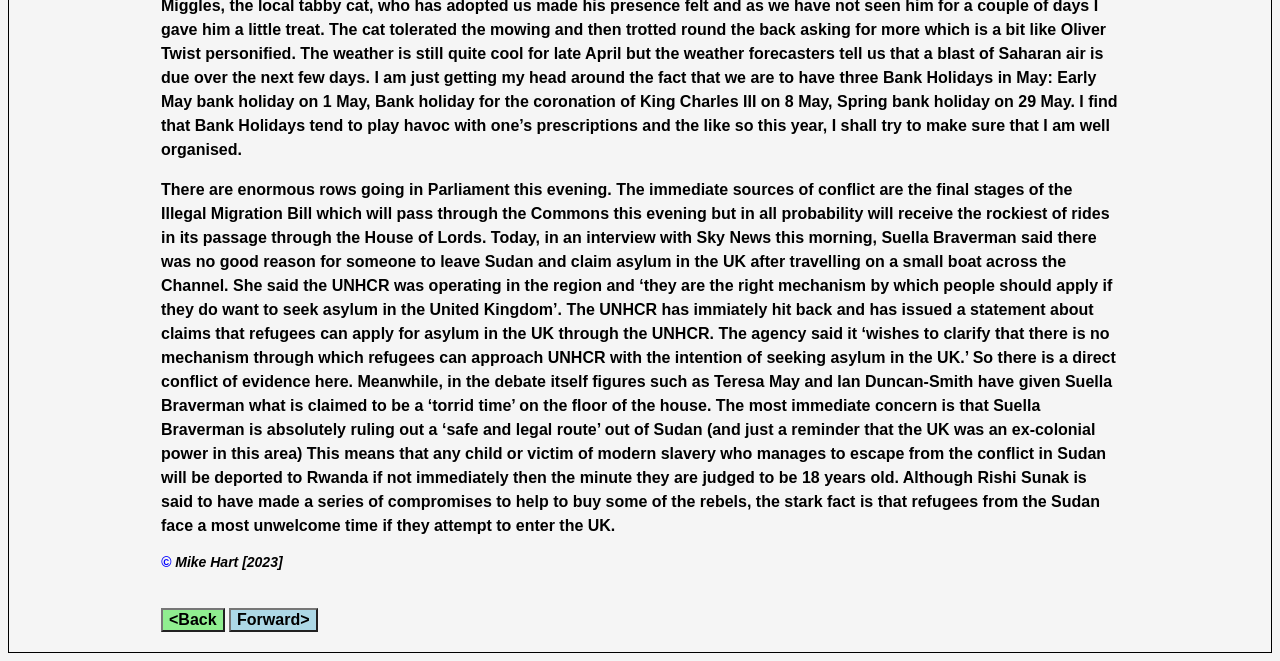Find the UI element described as: "Forward>" and predict its bounding box coordinates. Ensure the coordinates are four float numbers between 0 and 1, [left, top, right, bottom].

[0.179, 0.92, 0.248, 0.957]